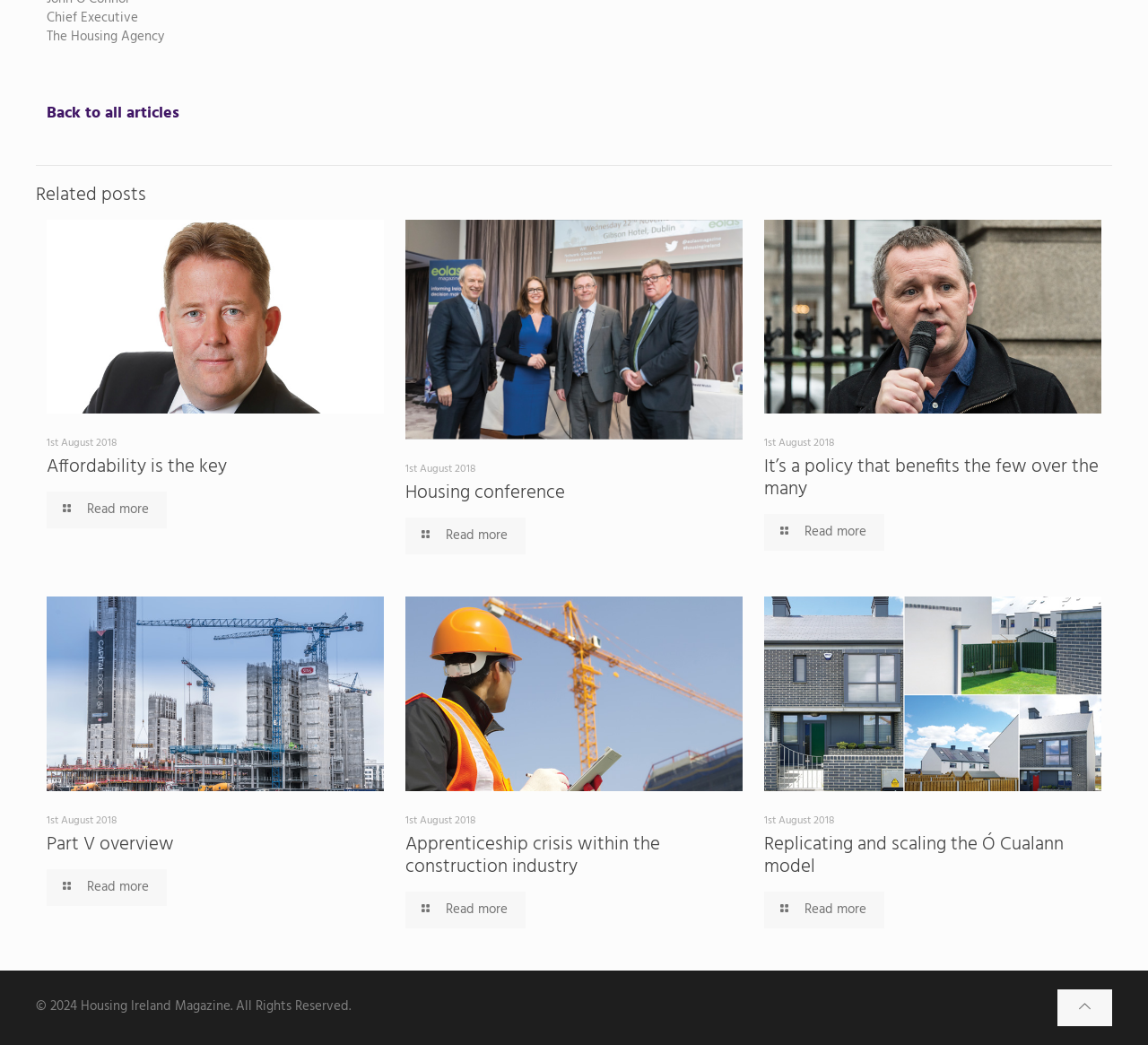Locate the UI element described by Read more and provide its bounding box coordinates. Use the format (top-left x, top-left y, bottom-right x, bottom-right y) with all values as floating point numbers between 0 and 1.

[0.666, 0.853, 0.77, 0.888]